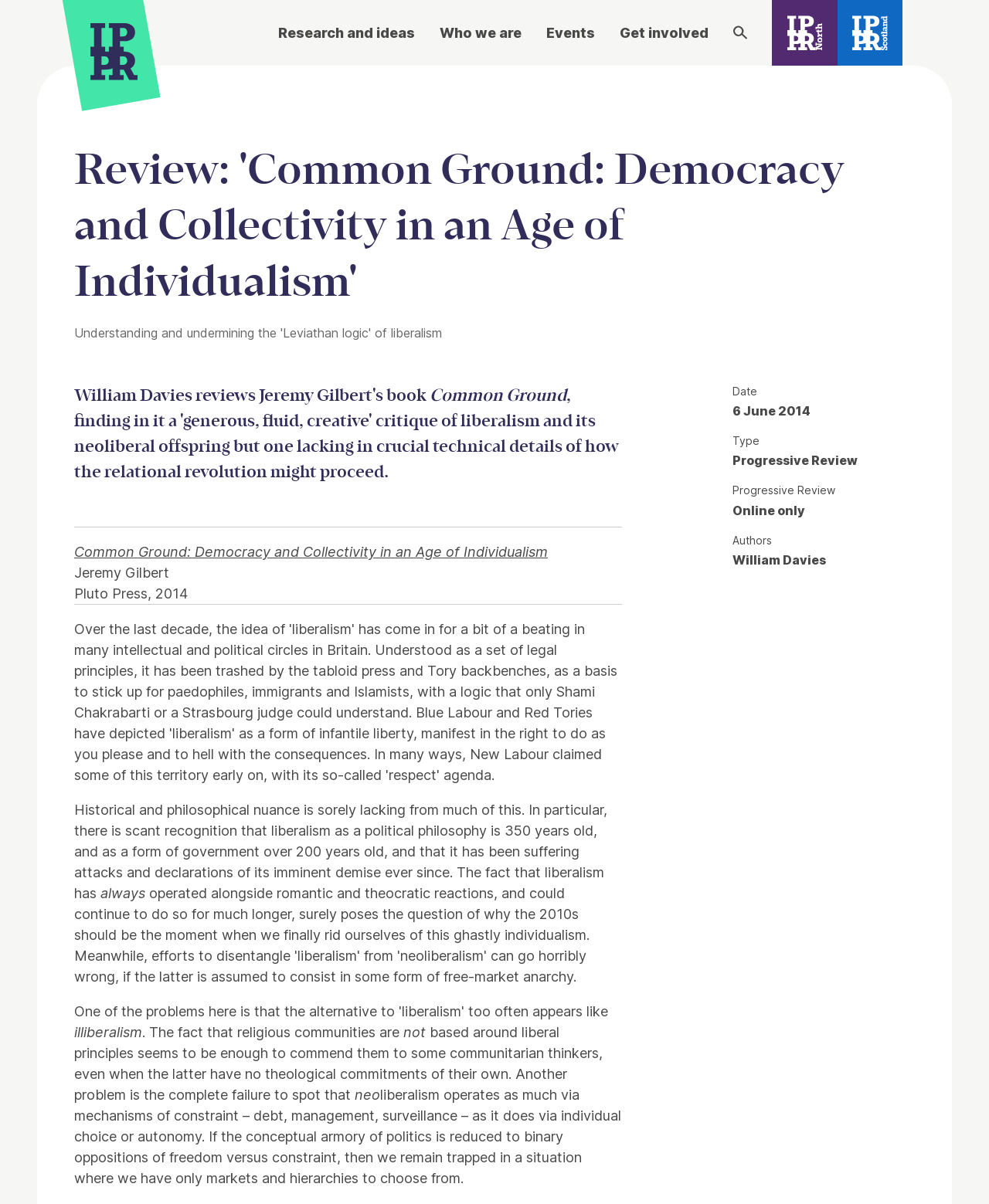Determine the bounding box coordinates of the region to click in order to accomplish the following instruction: "Click on 'Events'". Provide the coordinates as four float numbers between 0 and 1, specifically [left, top, right, bottom].

[0.552, 0.018, 0.602, 0.036]